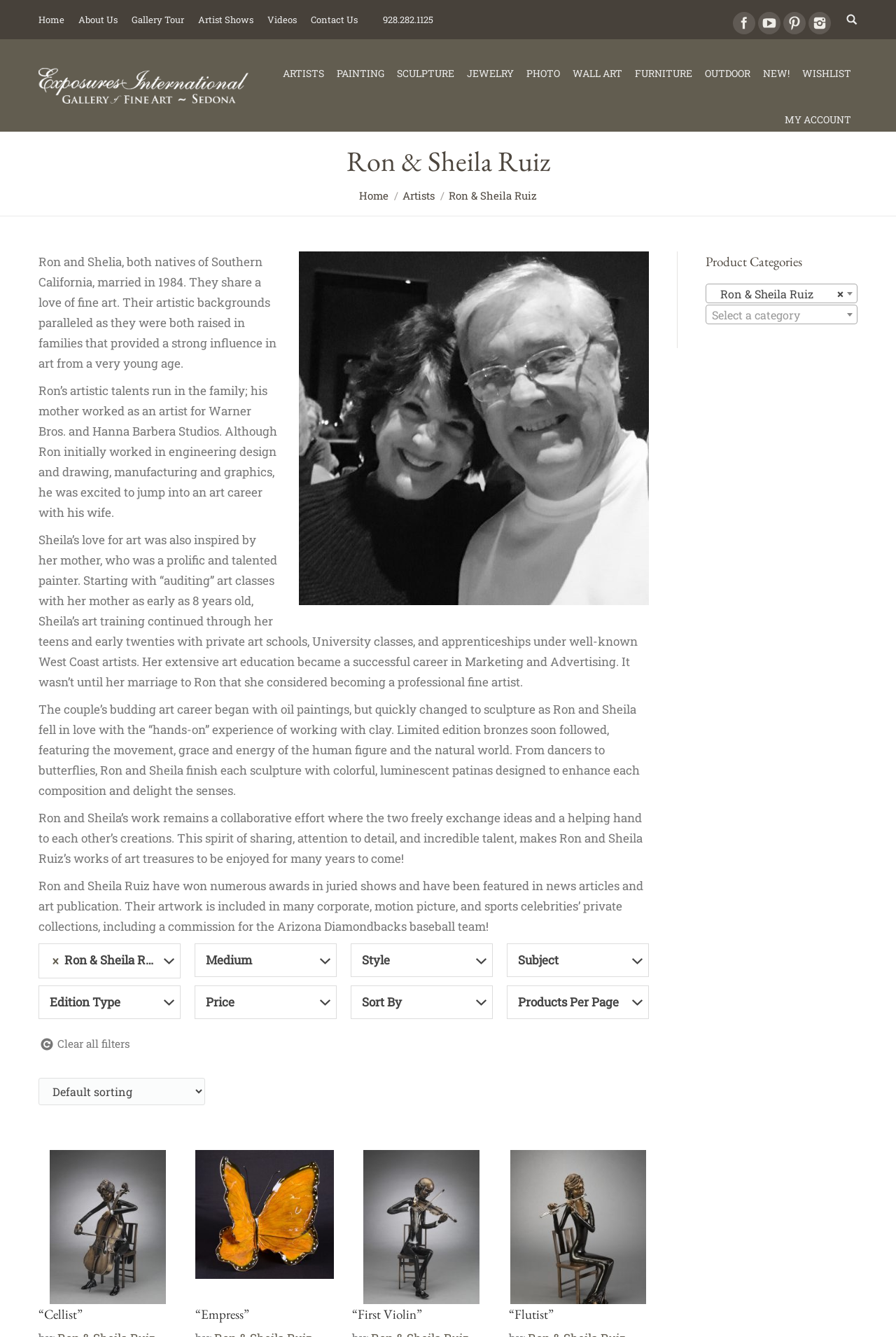Locate the coordinates of the bounding box for the clickable region that fulfills this instruction: "View the 'Cellist' sculpture".

[0.043, 0.86, 0.198, 0.991]